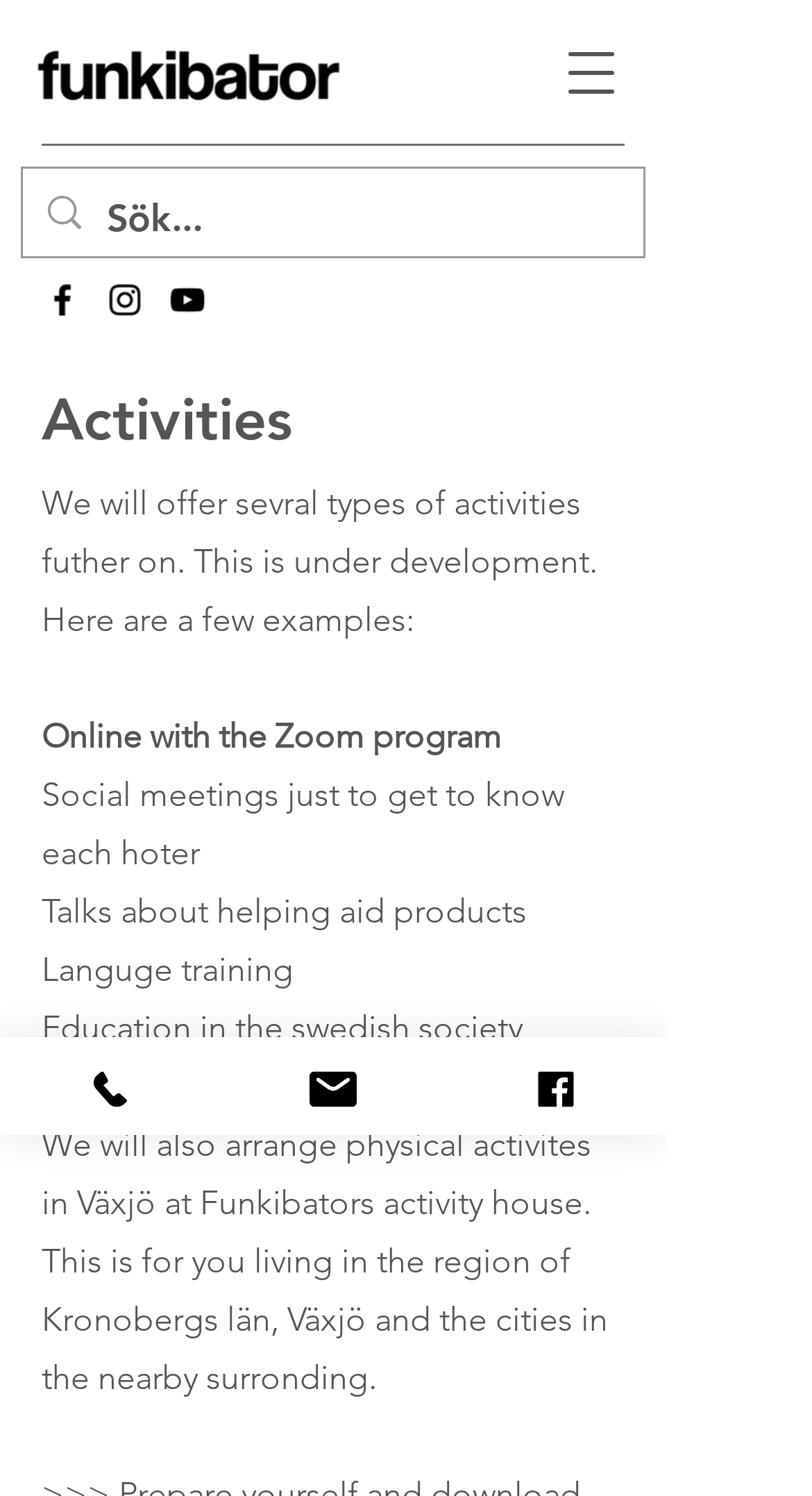Provide a comprehensive description of the webpage.

The webpage is about the "Activities" section of Funkibator, a platform that offers various activities for its users. At the top left corner, there is a logo image of Funkibator, and next to it, a button to open the navigation menu. Below the logo, there is a list of social media links, including Facebook, Instagram, and YouTube, each represented by an icon.

On the top right side, there is a search bar with a magnifying glass icon, where users can input their search queries. Below the search bar, there is a heading that reads "Activities". 

The main content of the page is divided into several sections, each describing a different type of activity that will be offered by Funkibator. These activities include online meetings using Zoom, social meetings, talks about helping aid products, language training, education in Swedish society, and physical activities at Funkibator's activity house in Växjö.

At the bottom of the page, there are three links to contact Funkibator, including a phone number, email, and Facebook page, each accompanied by an icon.